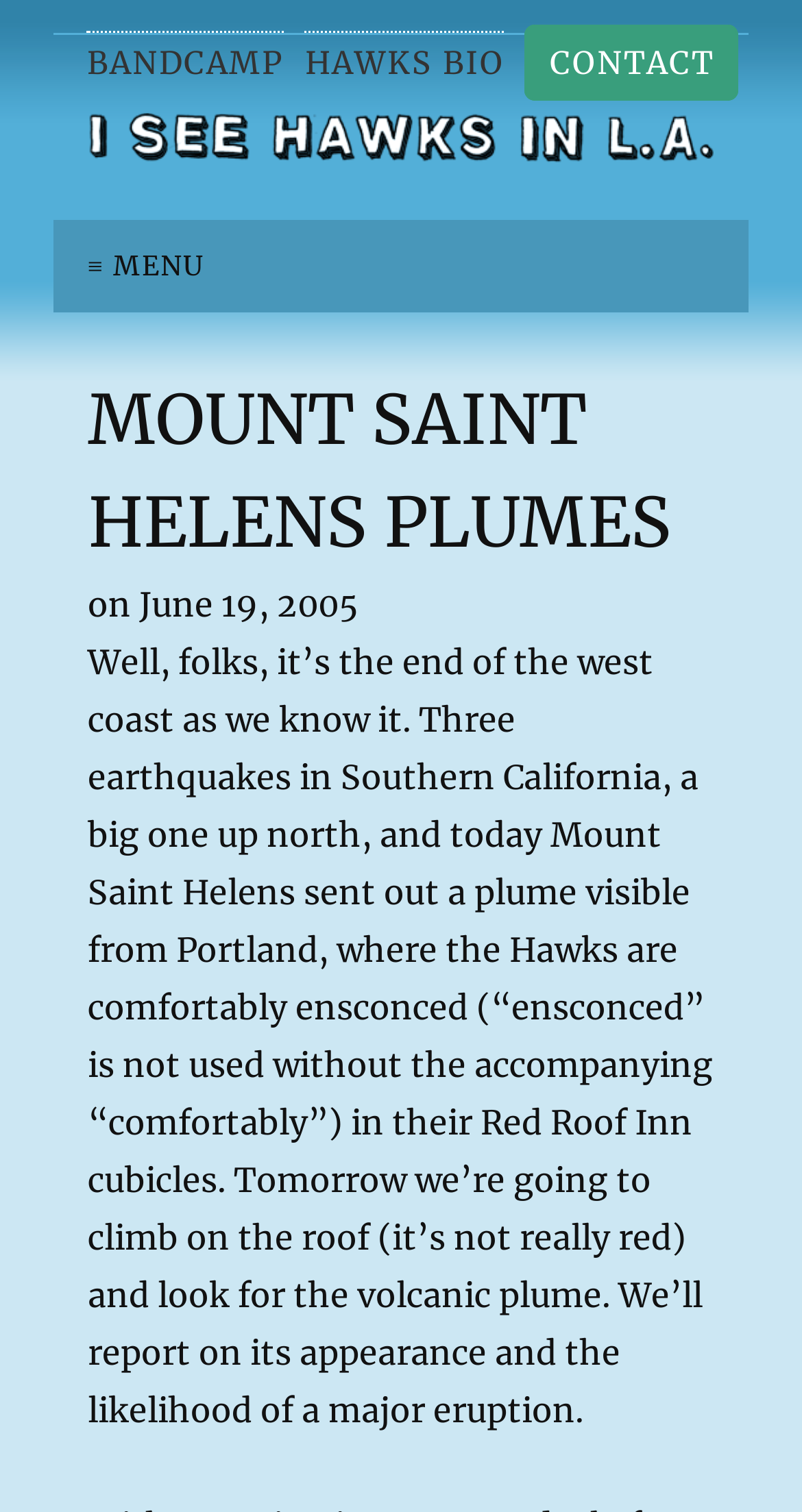Please provide the main heading of the webpage content.

MOUNT SAINT HELENS PLUMES